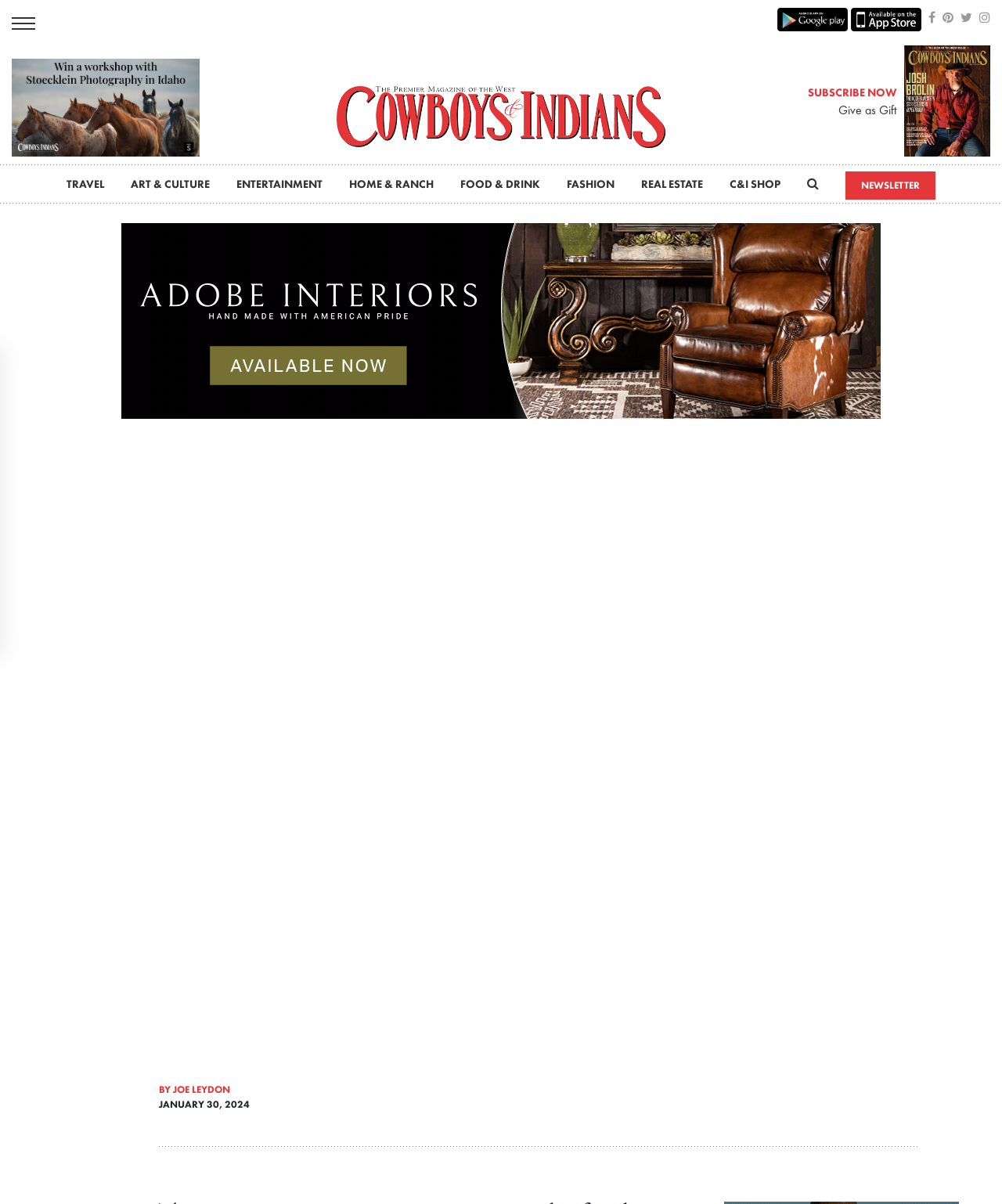Based on the provided description, "Art & Culture", find the bounding box of the corresponding UI element in the screenshot.

[0.766, 0.072, 1.0, 0.098]